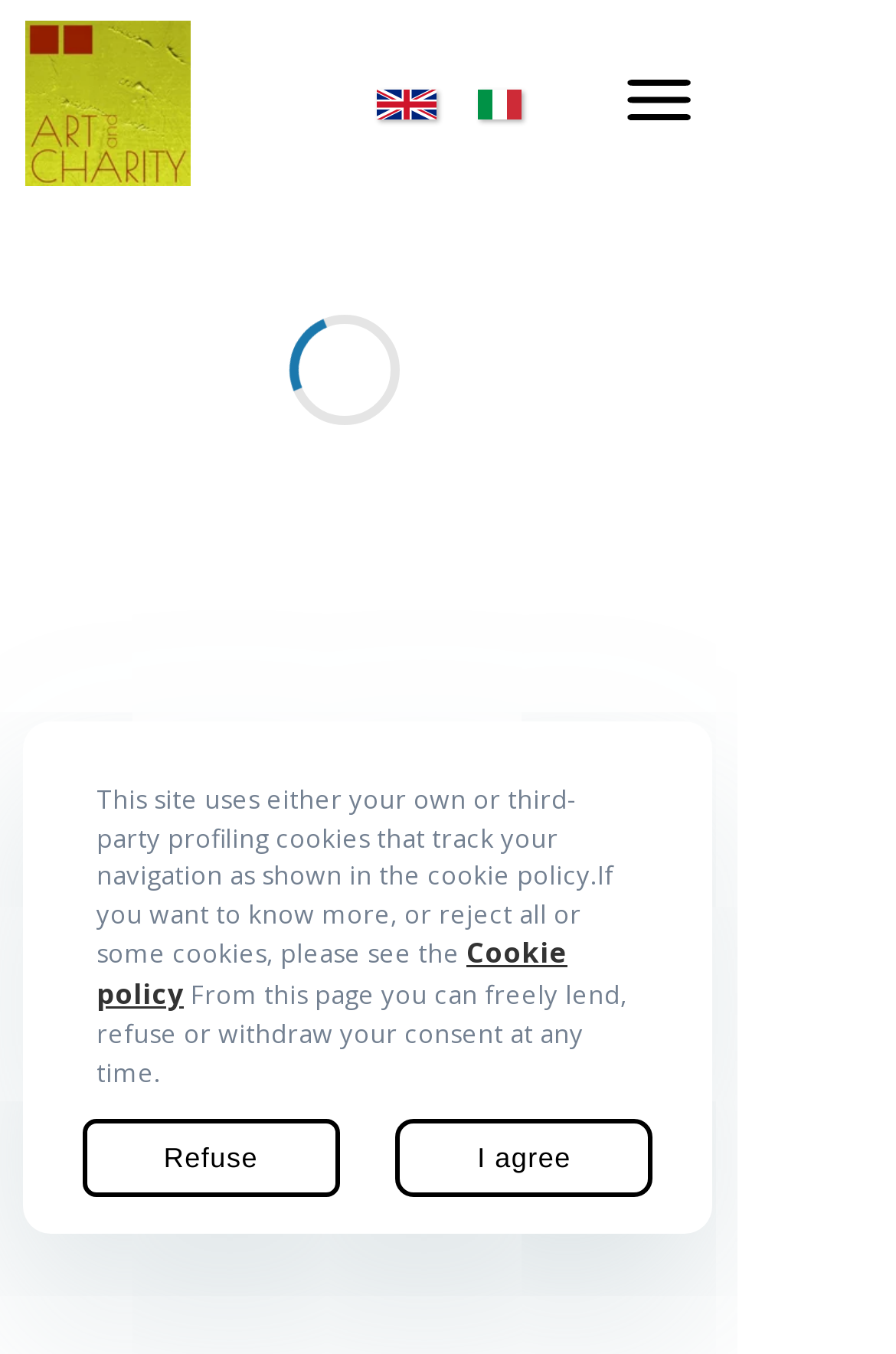What are the two options for cookie consent?
Please ensure your answer to the question is detailed and covers all necessary aspects.

The StaticText elements with the text 'Refuse' and 'I agree' are located near the bottom of the page, suggesting that they are options for users to provide or withhold consent for cookies.